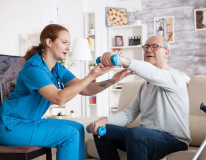Please provide a comprehensive response to the question below by analyzing the image: 
What is the elderly man lifting?

According to the caption, the elderly man is participating in a physical exercise routine and is lifting a light blue dumbbell, which is being guided by the caregiver.